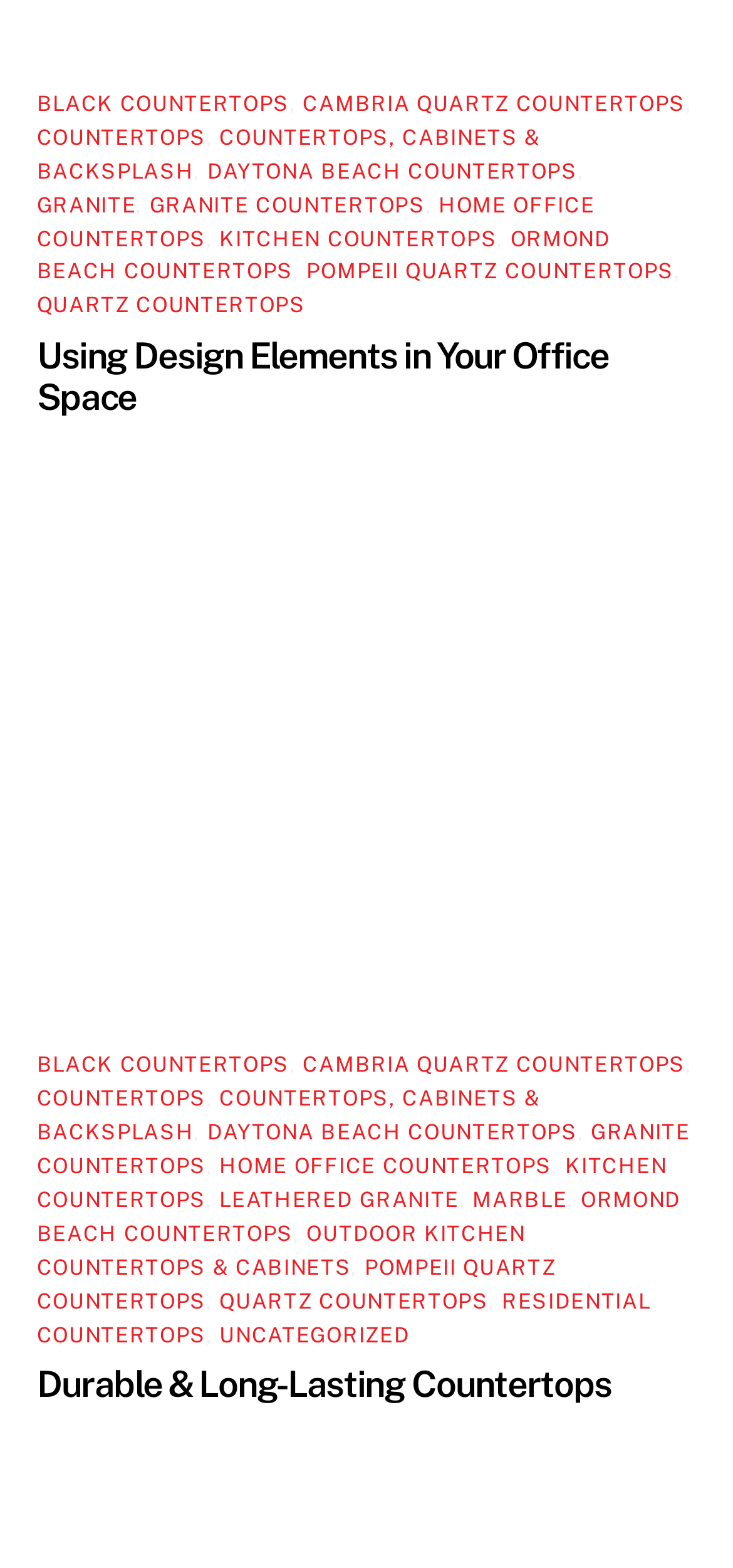Answer the following query concisely with a single word or phrase:
What is the first link on the webpage?

Durable Counter Tops